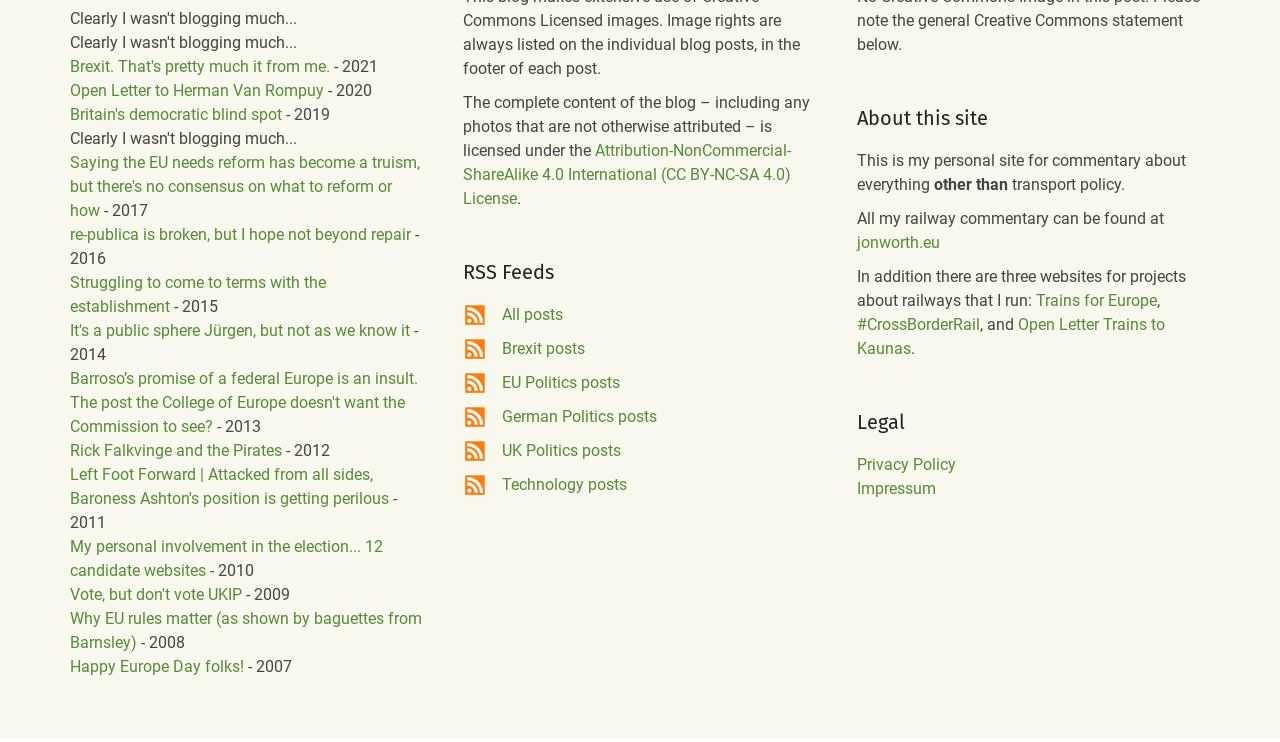Pinpoint the bounding box coordinates of the clickable area necessary to execute the following instruction: "View the RSS feed for all posts". The coordinates should be given as four float numbers between 0 and 1, namely [left, top, right, bottom].

[0.392, 0.411, 0.44, 0.437]